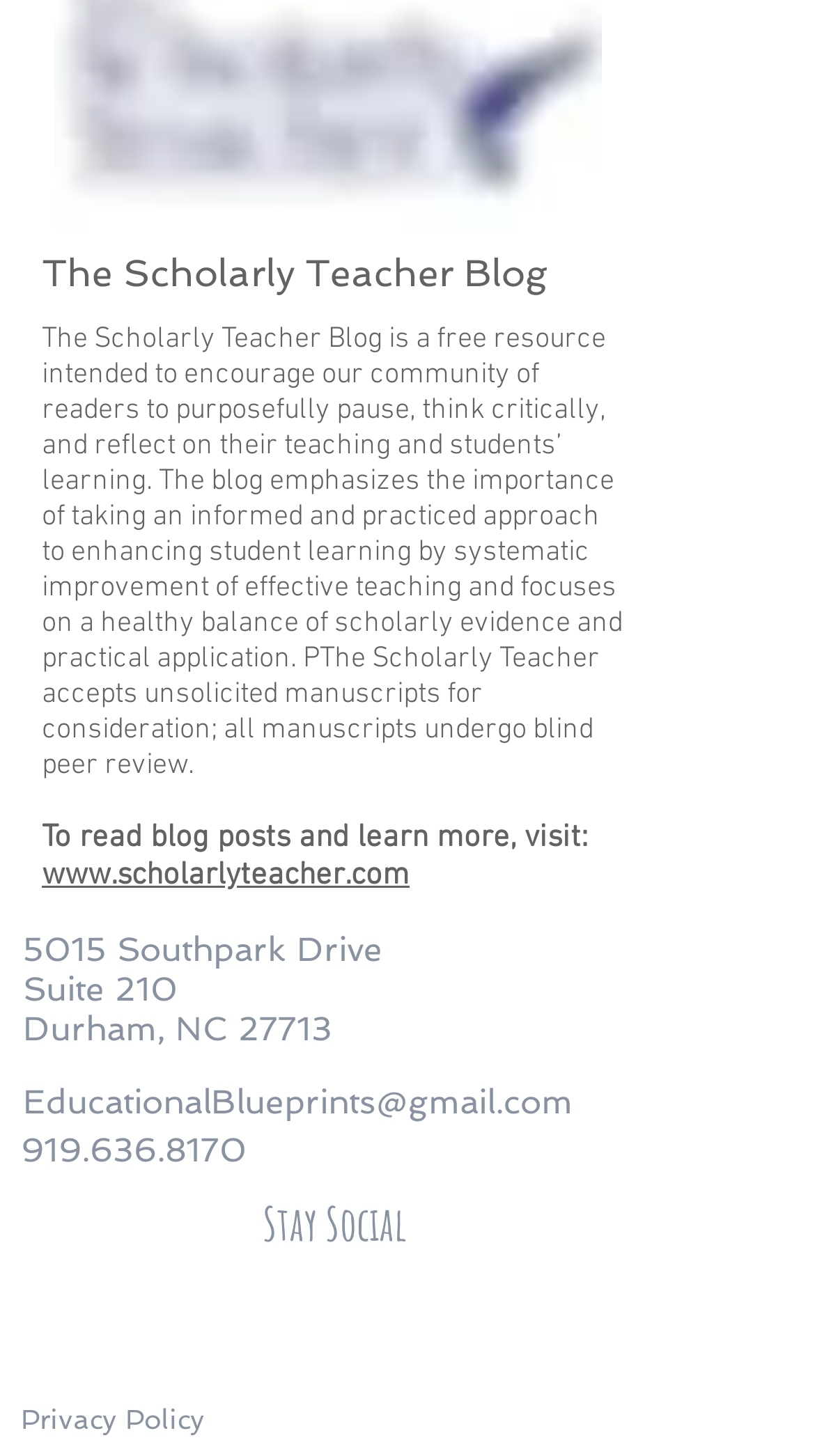Indicate the bounding box coordinates of the clickable region to achieve the following instruction: "follow on Facebook."

[0.174, 0.875, 0.264, 0.925]